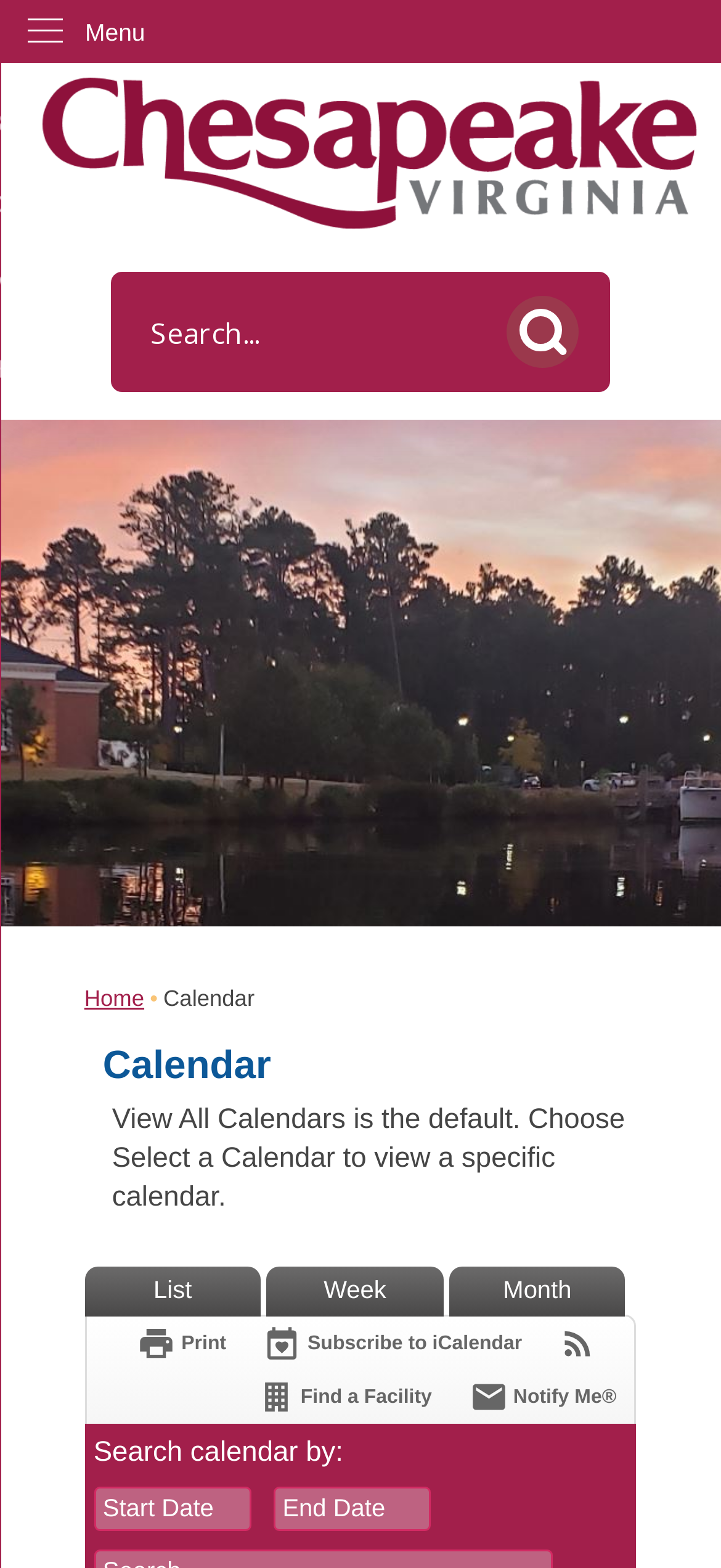Provide a brief response to the question below using a single word or phrase: 
What is the default calendar view?

View All Calendars